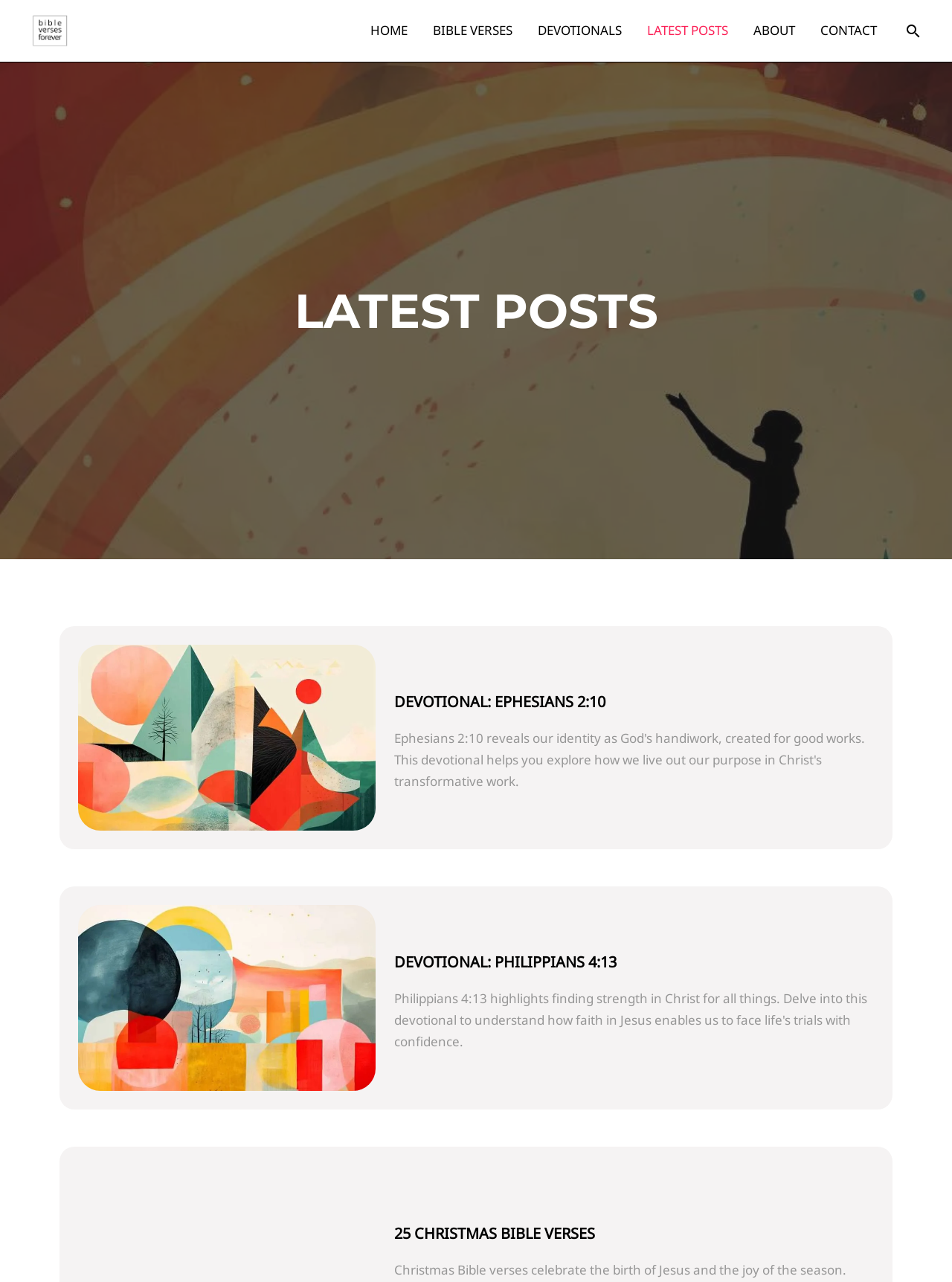How many main navigation links are there?
Refer to the image and provide a one-word or short phrase answer.

6